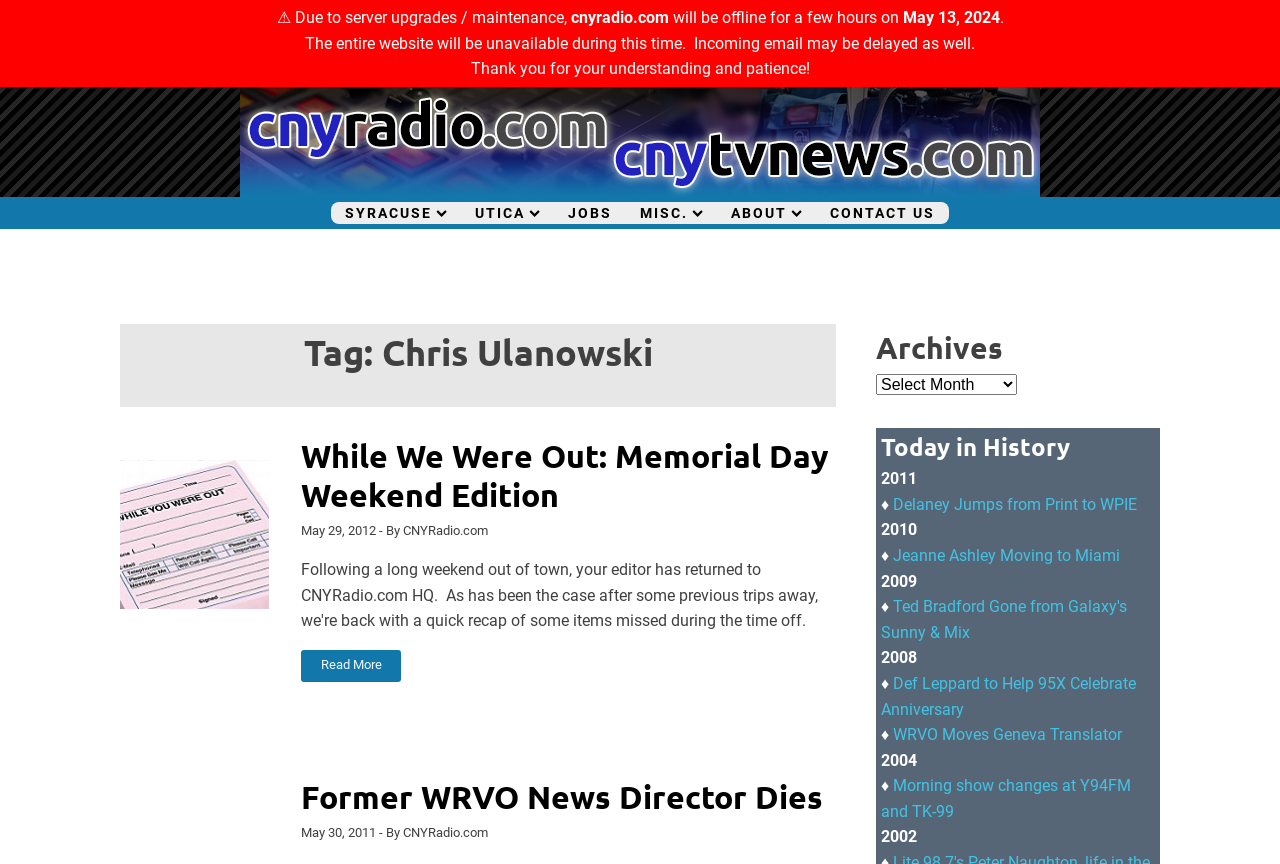Answer this question using a single word or a brief phrase:
What is the title of the first article?

While We Were Out: Memorial Day Weekend Edition